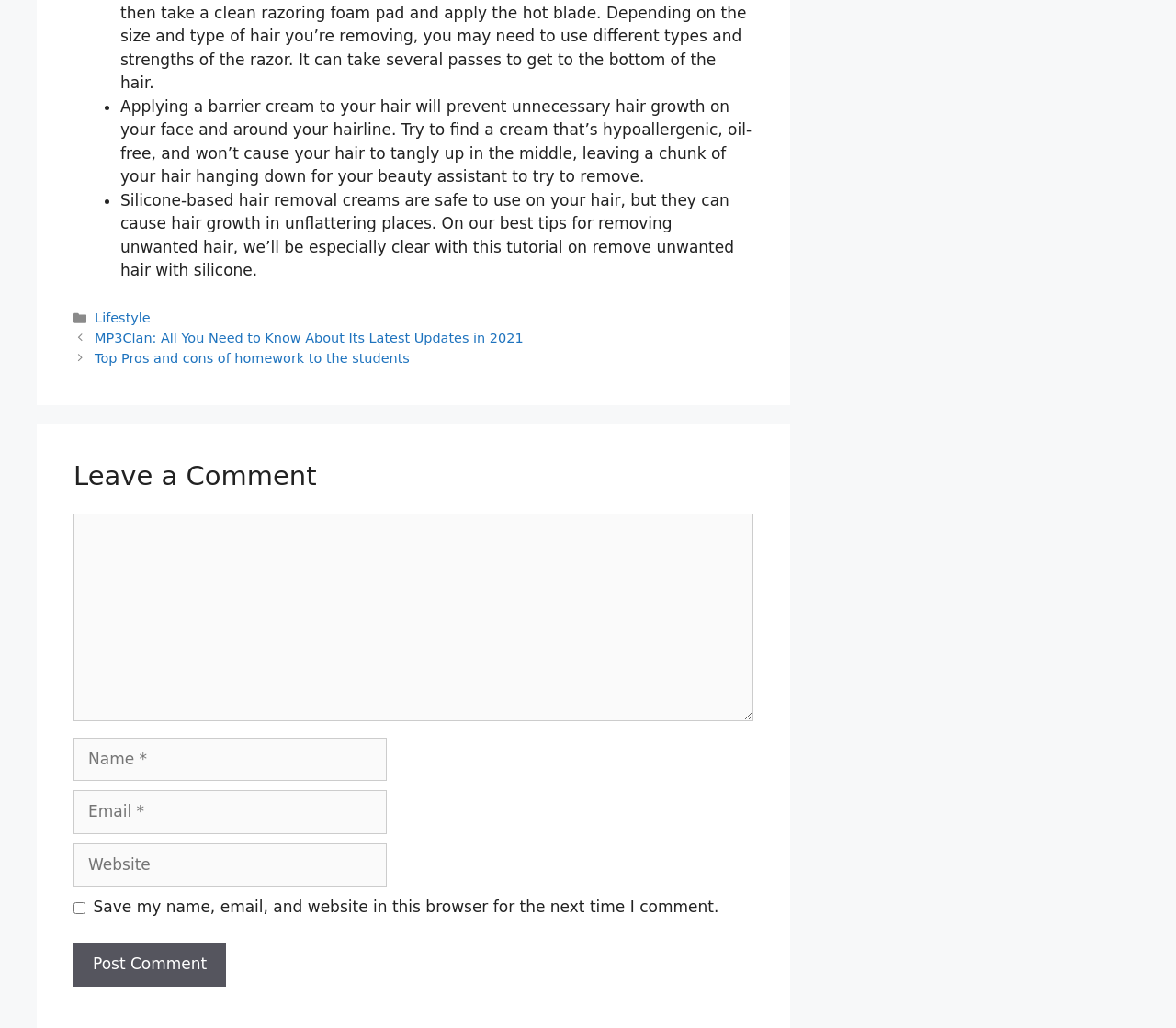Please find the bounding box coordinates of the element that must be clicked to perform the given instruction: "Click the 'Lifestyle' link". The coordinates should be four float numbers from 0 to 1, i.e., [left, top, right, bottom].

[0.081, 0.302, 0.128, 0.317]